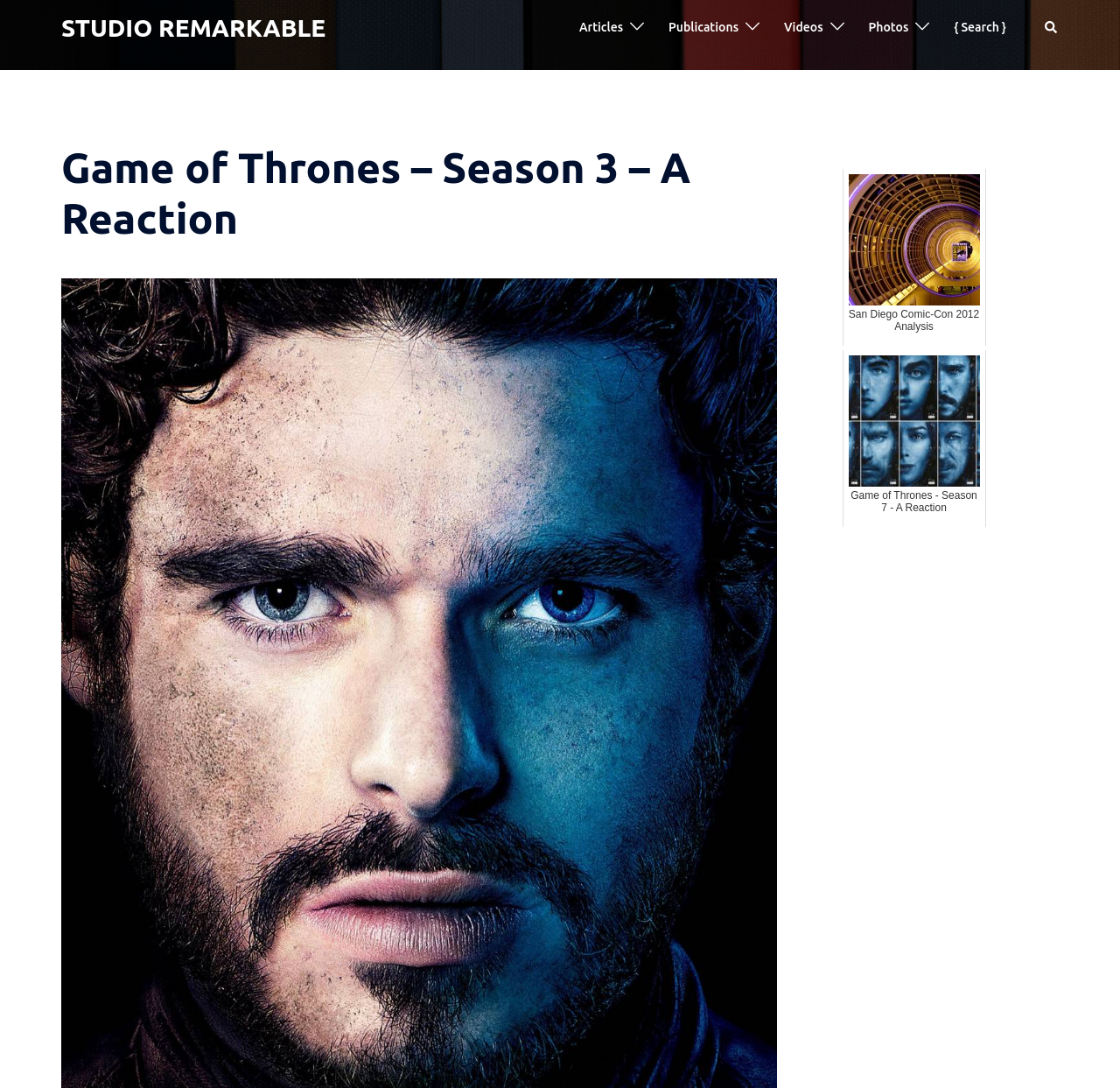Find the bounding box coordinates for the UI element that matches this description: "Popular Articles".

None